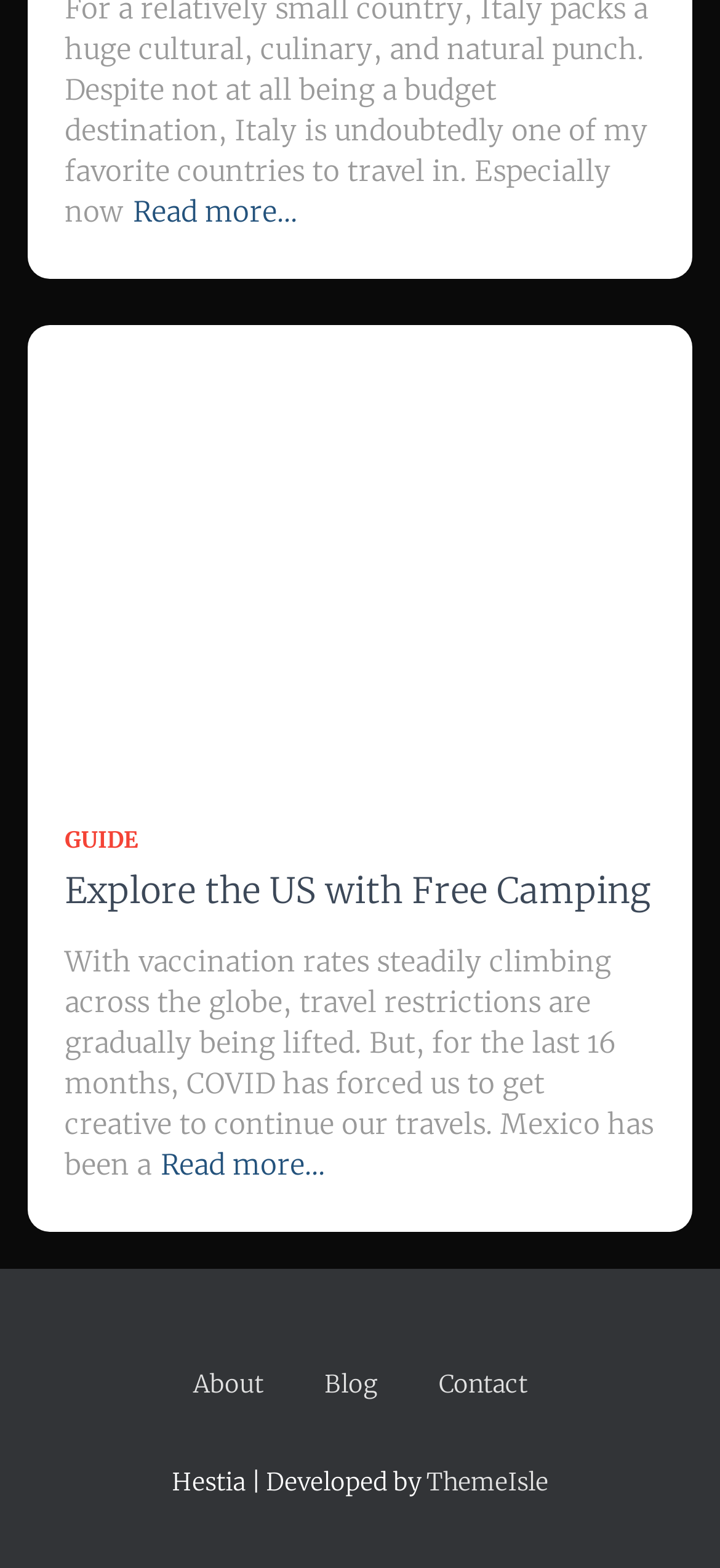Locate the bounding box coordinates of the area that needs to be clicked to fulfill the following instruction: "Check the blog". The coordinates should be in the format of four float numbers between 0 and 1, namely [left, top, right, bottom].

[0.412, 0.844, 0.563, 0.922]